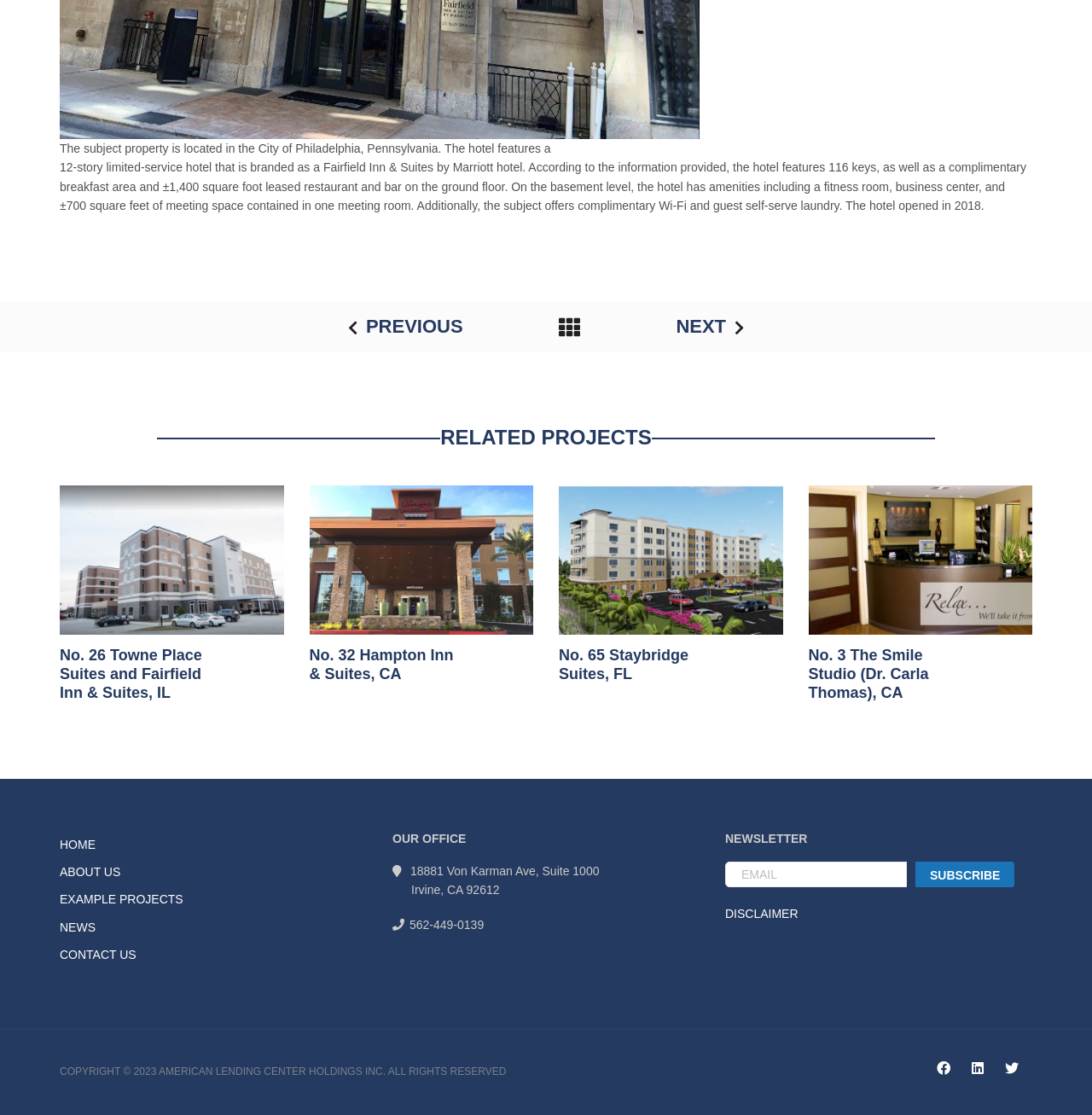What is the purpose of the 'SUBSCRIBE' button?
Respond to the question with a single word or phrase according to the image.

To subscribe to the newsletter